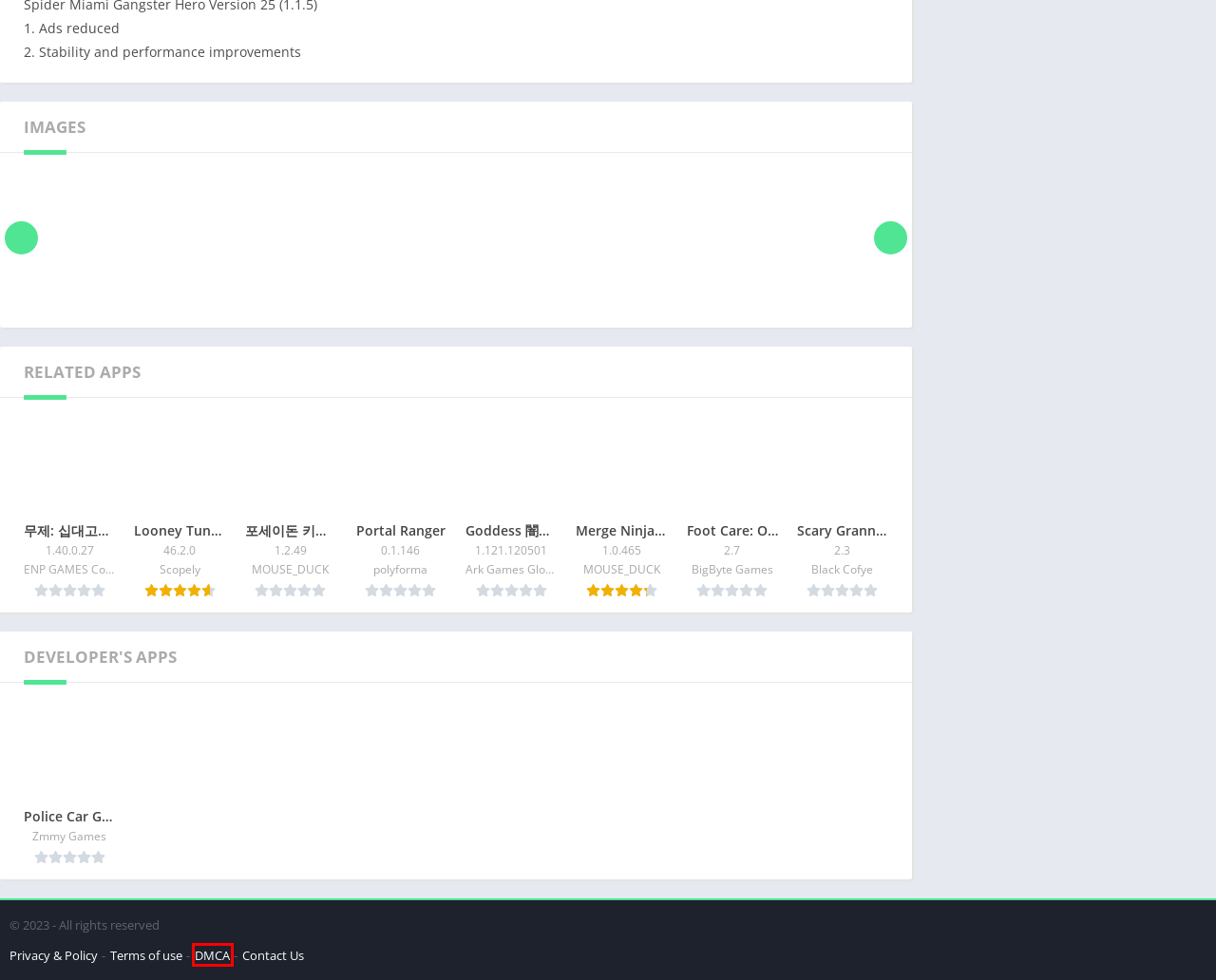Review the screenshot of a webpage which includes a red bounding box around an element. Select the description that best fits the new webpage once the element in the bounding box is clicked. Here are the candidates:
A. Police Car Games Parking 3D MOD APK (UNLIMITED MONEY) Download - on android
B. Scary Granny Horror Games 3D MOD APK (UNLIMITED MONEY) 2.3 Download - on android
C. Terms of use - APKJio
D. DMCA - APKJio
E. Goddess 闇夜の奇跡 MOD APK (UNLIMITED MONEY) 1.121.120501 Download - on android
F. Contact Us - APKJio
G. 포세이돈 키우기 : 방치형 액션 RPG MOD APK (UNLIMITED MONEY) 1.2.49 Download - on android
H. Foot Care: Offline Doctor Game MOD APK (UNLIMITED MONEY) 2.7 Download - on android

D